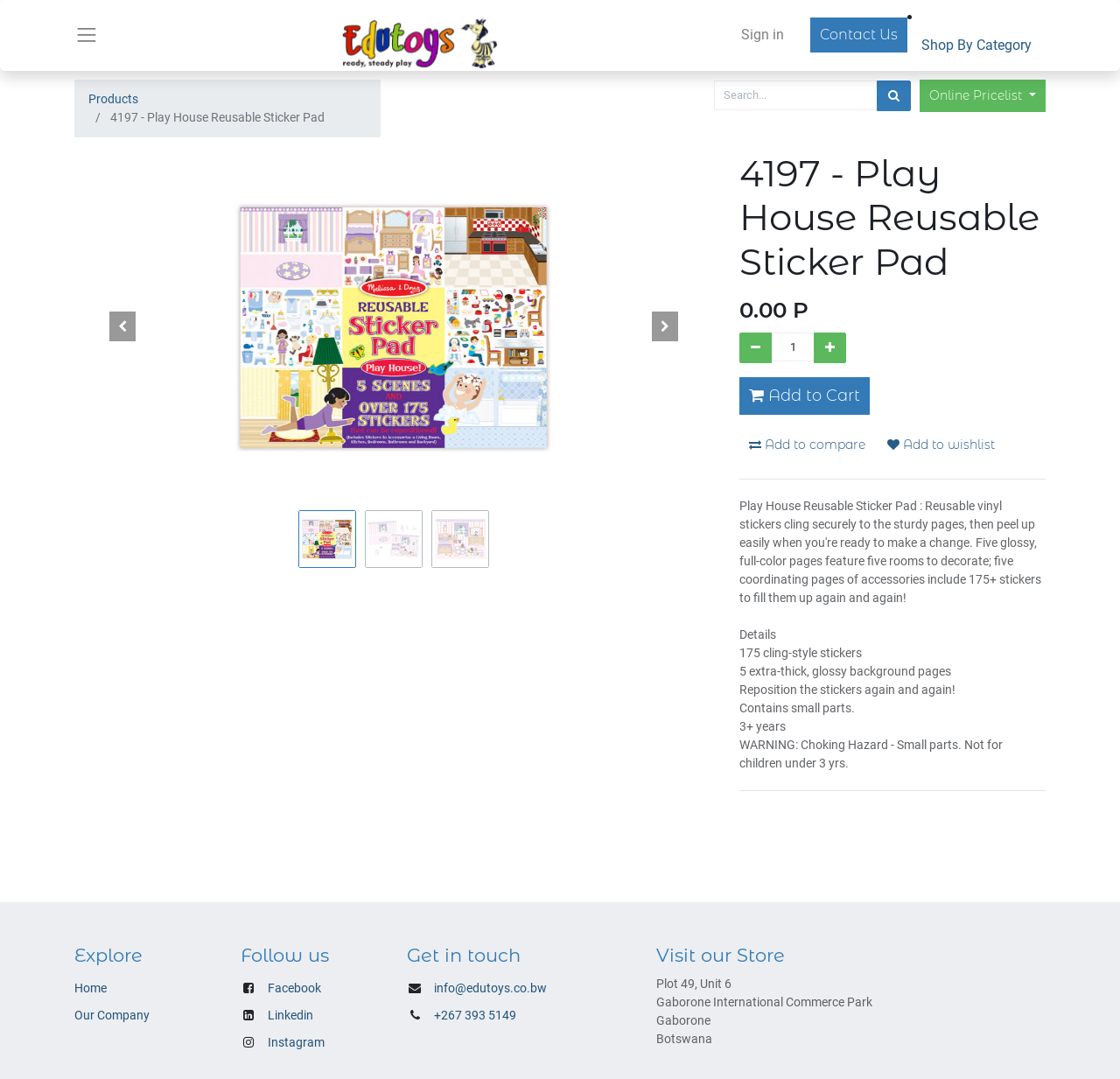Please determine the bounding box coordinates of the area that needs to be clicked to complete this task: 'Sign in to your account'. The coordinates must be four float numbers between 0 and 1, formatted as [left, top, right, bottom].

[0.662, 0.016, 0.7, 0.049]